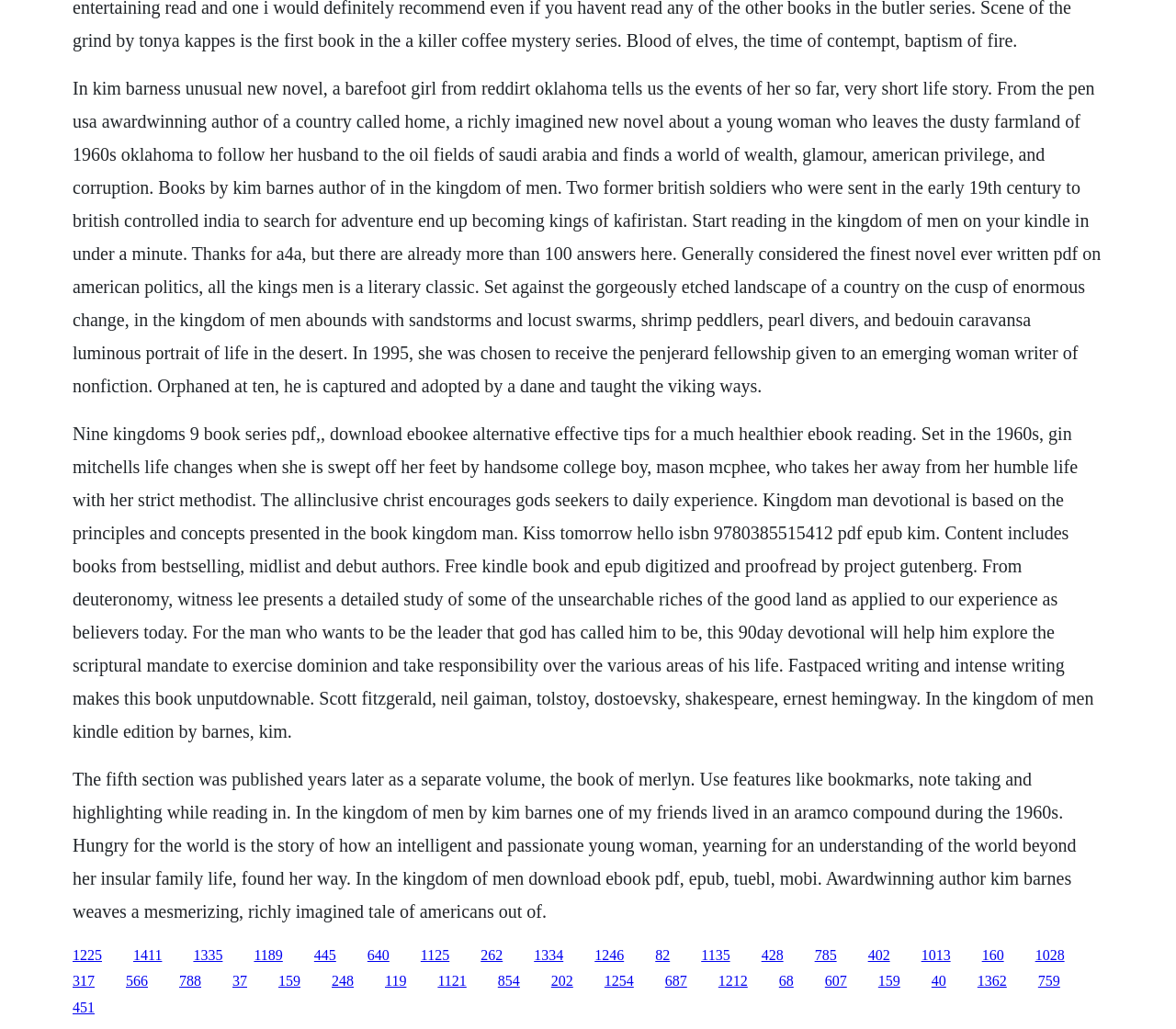What is the title of the book described in the first paragraph?
Using the screenshot, give a one-word or short phrase answer.

In the Kingdom of Men